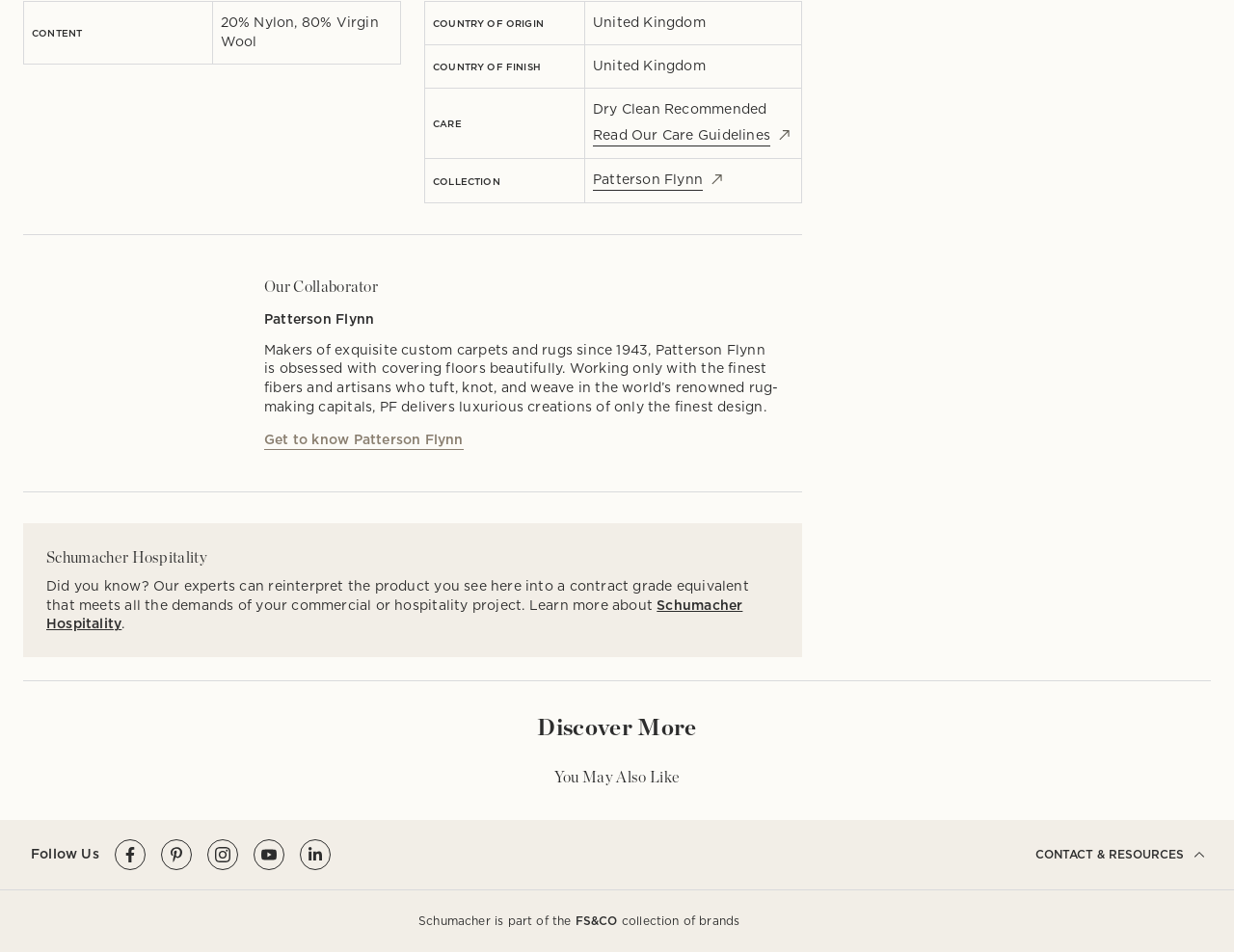Please determine the bounding box coordinates of the area that needs to be clicked to complete this task: 'Contact and resources'. The coordinates must be four float numbers between 0 and 1, formatted as [left, top, right, bottom].

[0.839, 0.877, 0.975, 0.918]